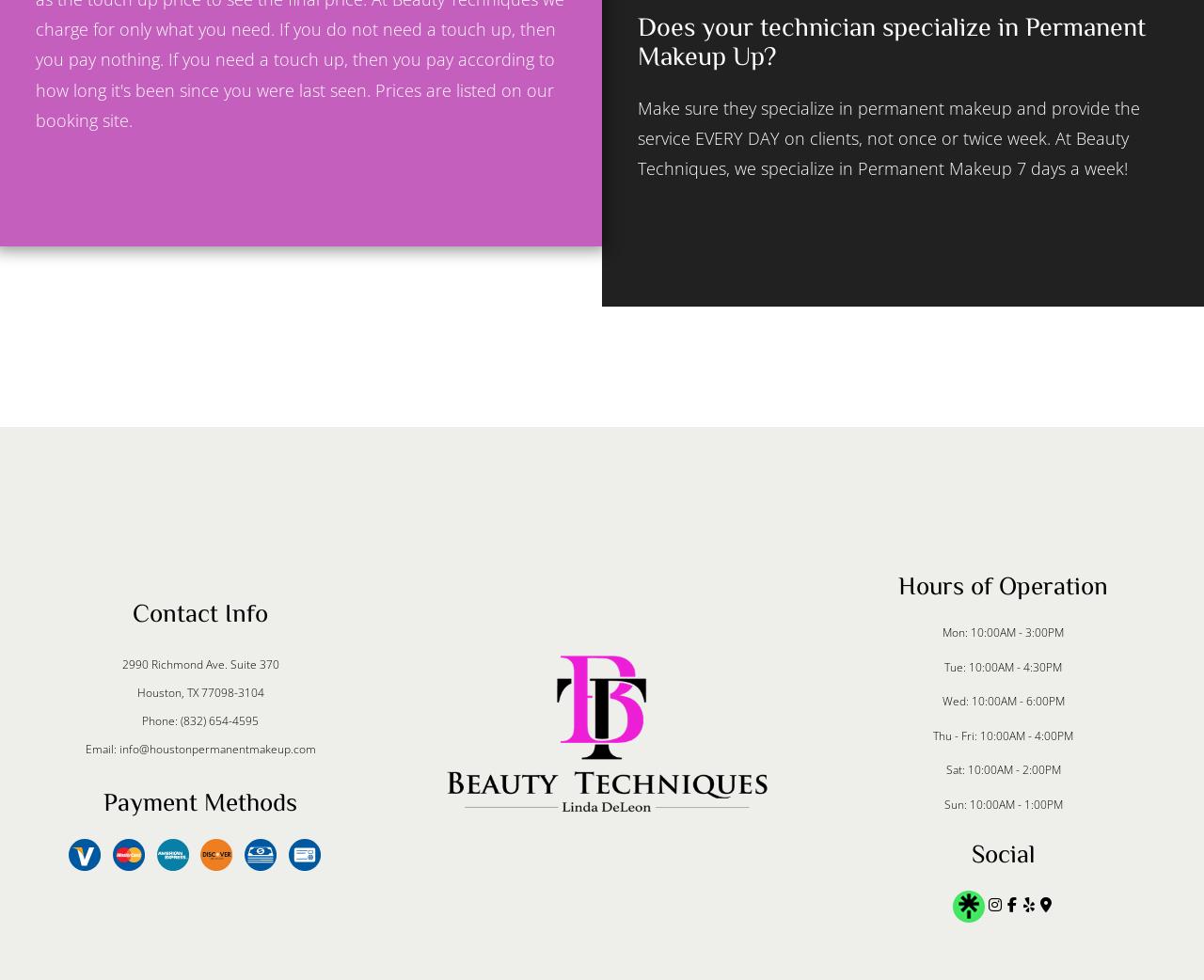What are the hours of operation on Monday?
Refer to the image and provide a concise answer in one word or phrase.

10:00AM - 3:00PM